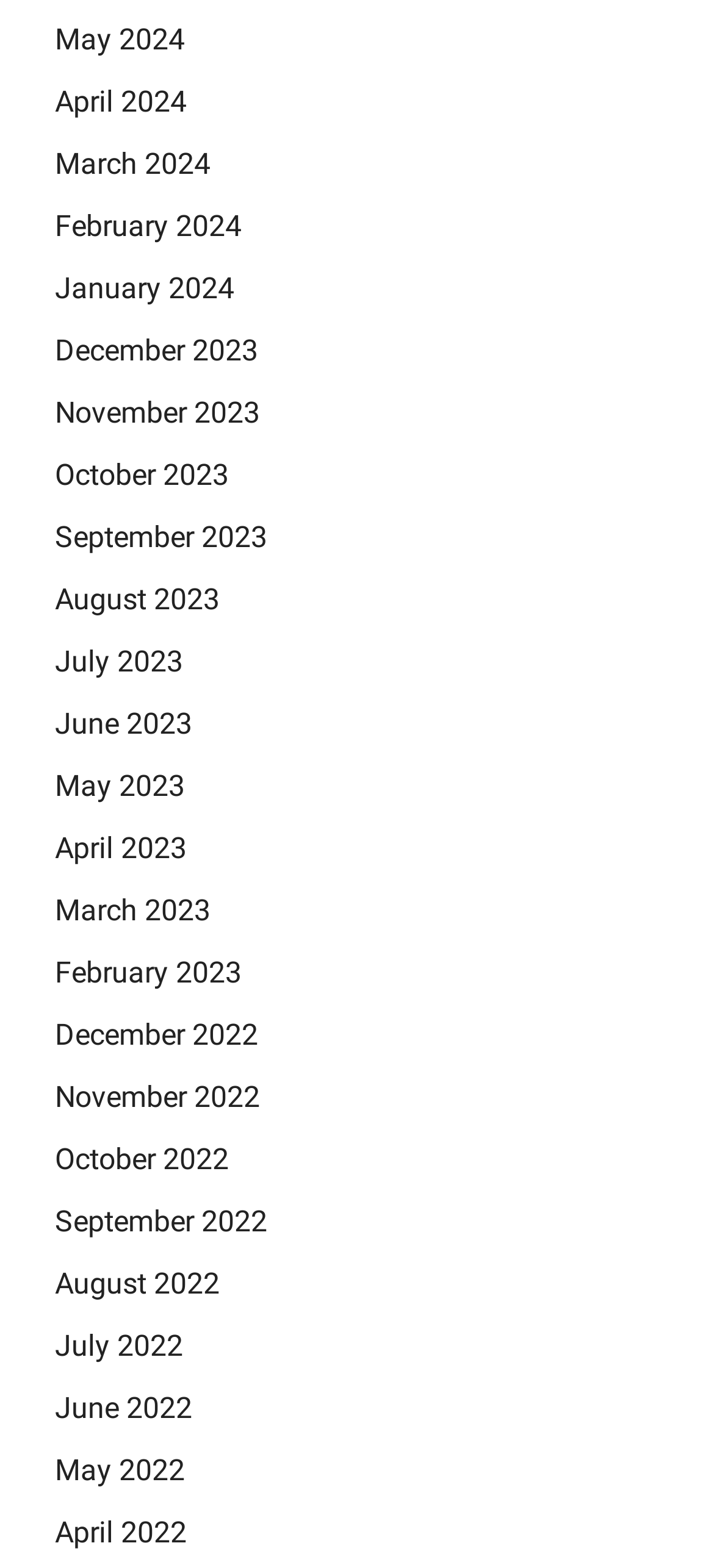Please mark the bounding box coordinates of the area that should be clicked to carry out the instruction: "browse June 2022".

[0.077, 0.887, 0.269, 0.909]